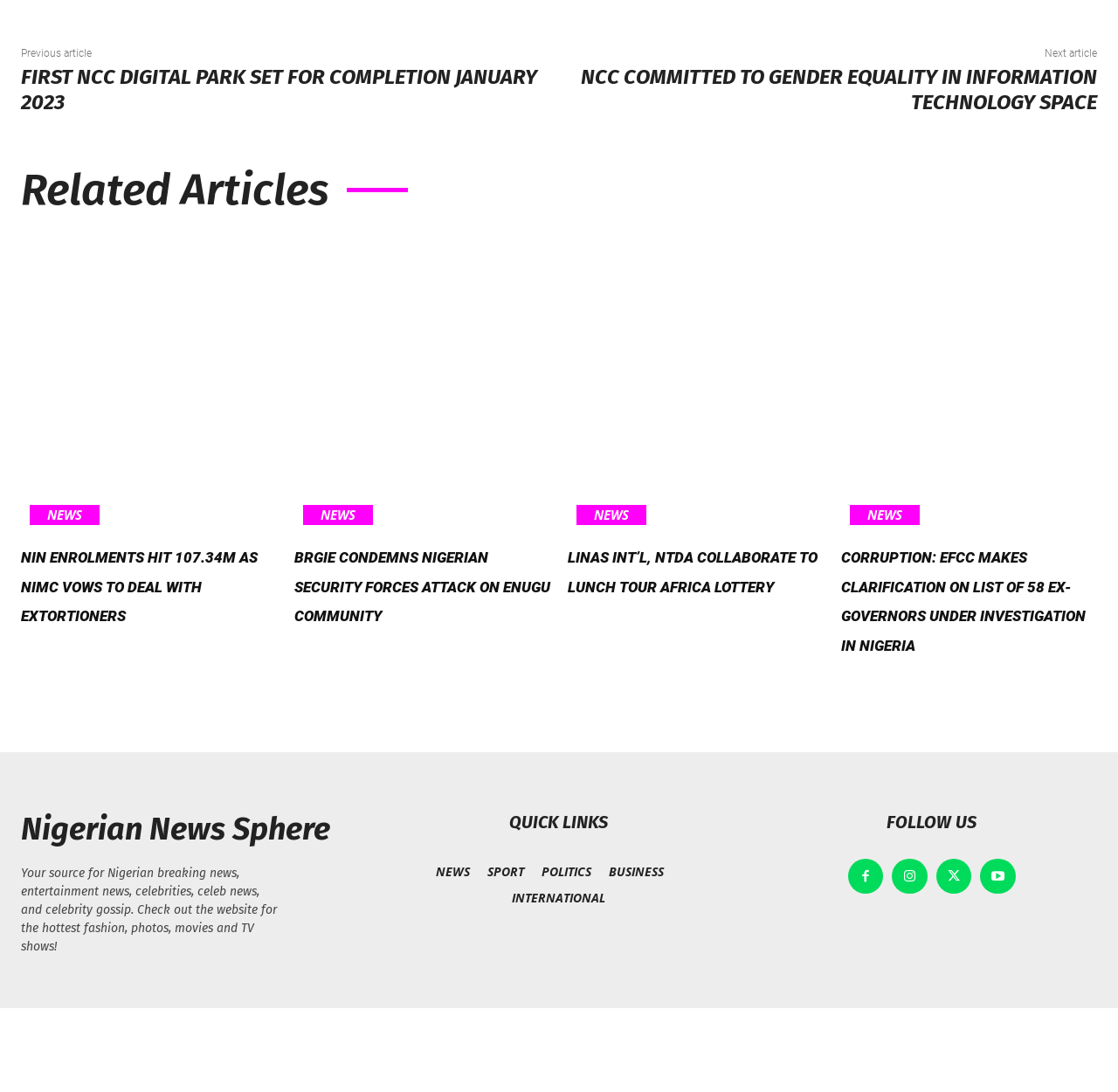What is the source of Nigerian breaking news?
Examine the image and provide an in-depth answer to the question.

I read the static text that says 'Your source for Nigerian breaking news, entertainment news, celebrities, celeb news, and celebrity gossip. Check out the website for the hottest fashion, photos, movies and TV shows!' which implies that this website is the source of Nigerian breaking news.